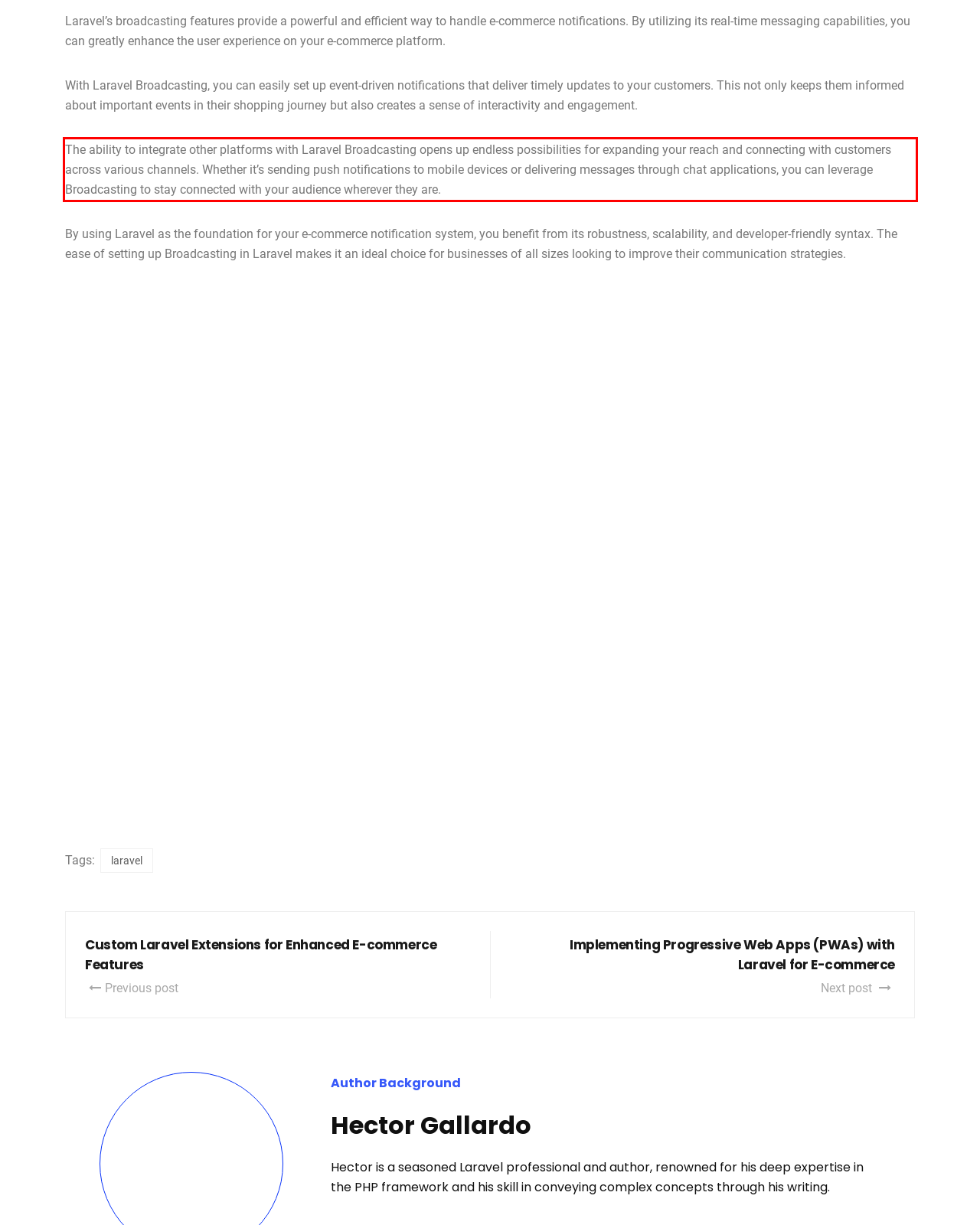Analyze the red bounding box in the provided webpage screenshot and generate the text content contained within.

The ability to integrate other platforms with Laravel Broadcasting opens up endless possibilities for expanding your reach and connecting with customers across various channels. Whether it’s sending push notifications to mobile devices or delivering messages through chat applications, you can leverage Broadcasting to stay connected with your audience wherever they are.